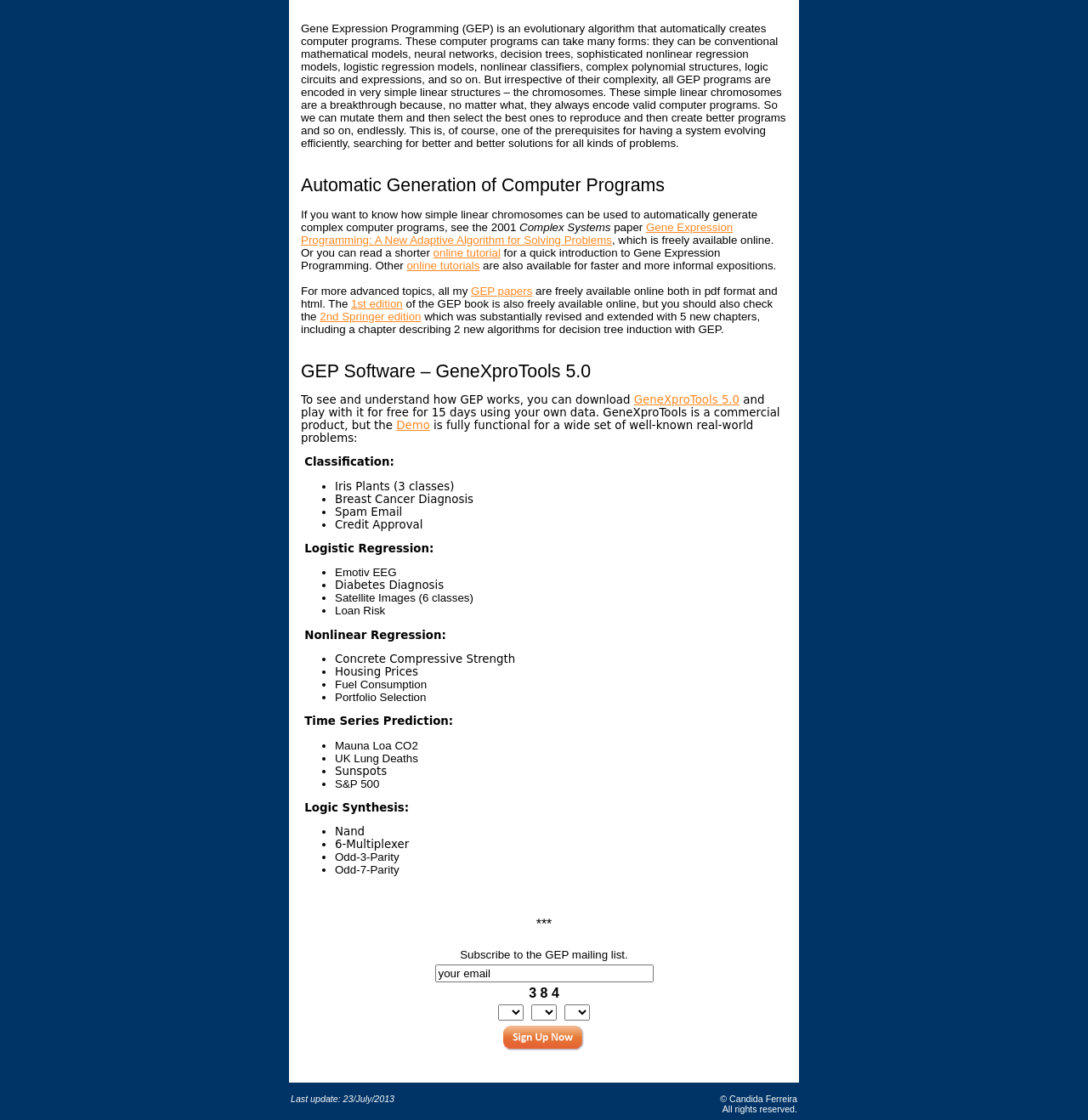Extract the bounding box for the UI element that matches this description: "2nd Springer edition".

[0.294, 0.277, 0.387, 0.288]